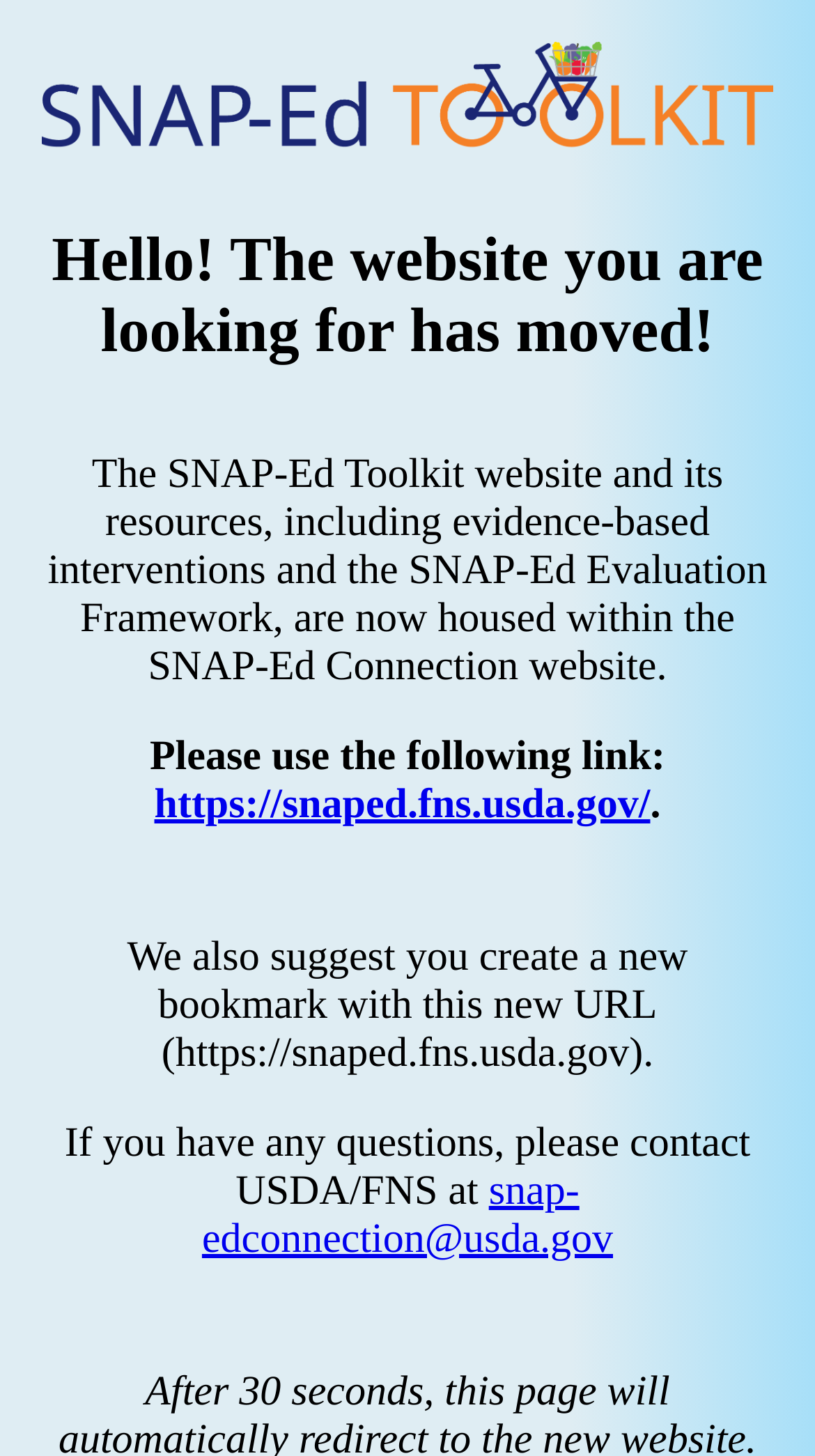What is the email address to contact for questions?
Offer a detailed and exhaustive answer to the question.

I found the email address by reading the text that says 'If you have any questions, please contact USDA/FNS at...' and then looking at the link provided below it.